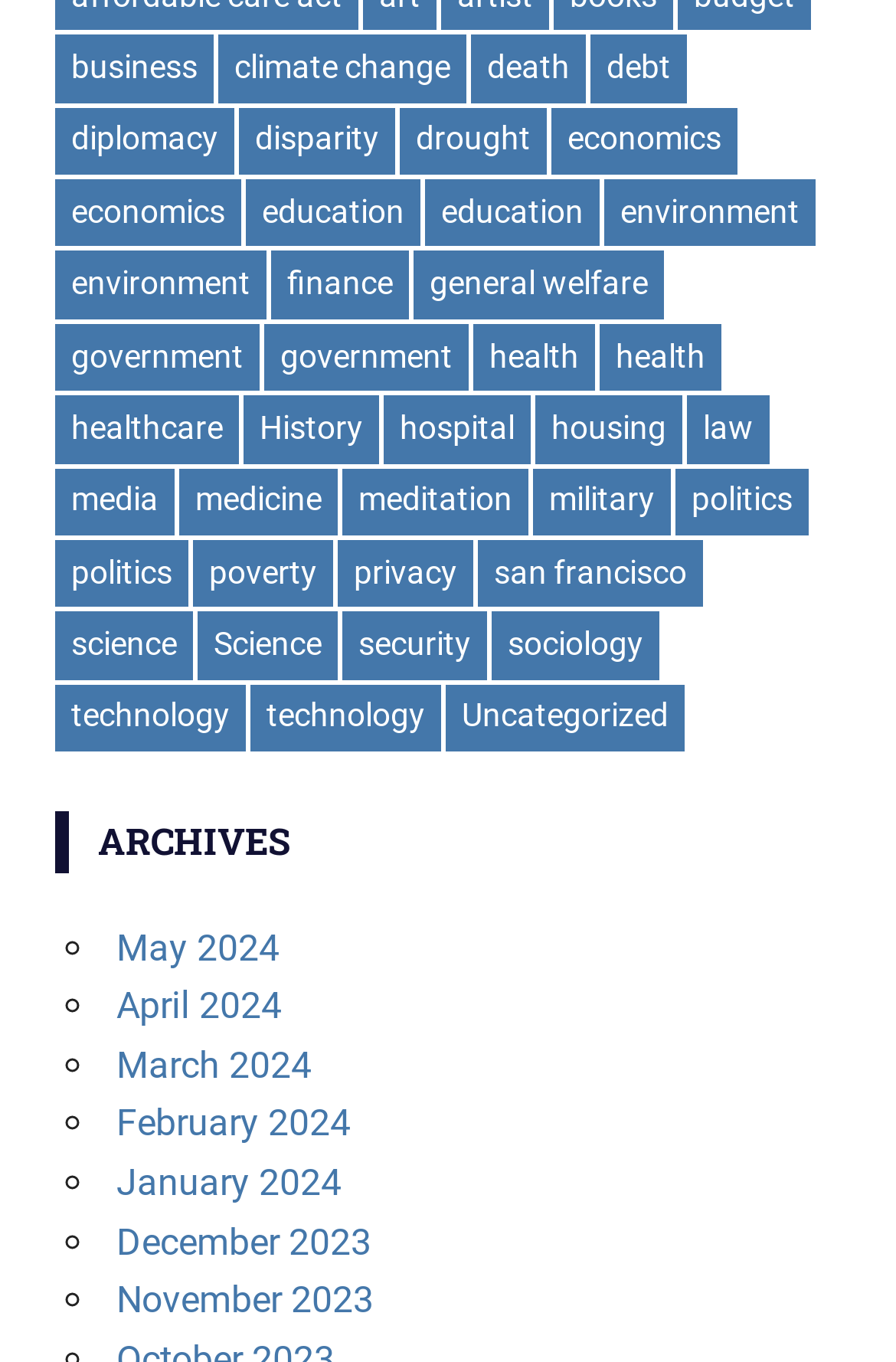Please locate the bounding box coordinates for the element that should be clicked to achieve the following instruction: "browse business news". Ensure the coordinates are given as four float numbers between 0 and 1, i.e., [left, top, right, bottom].

[0.062, 0.026, 0.238, 0.075]